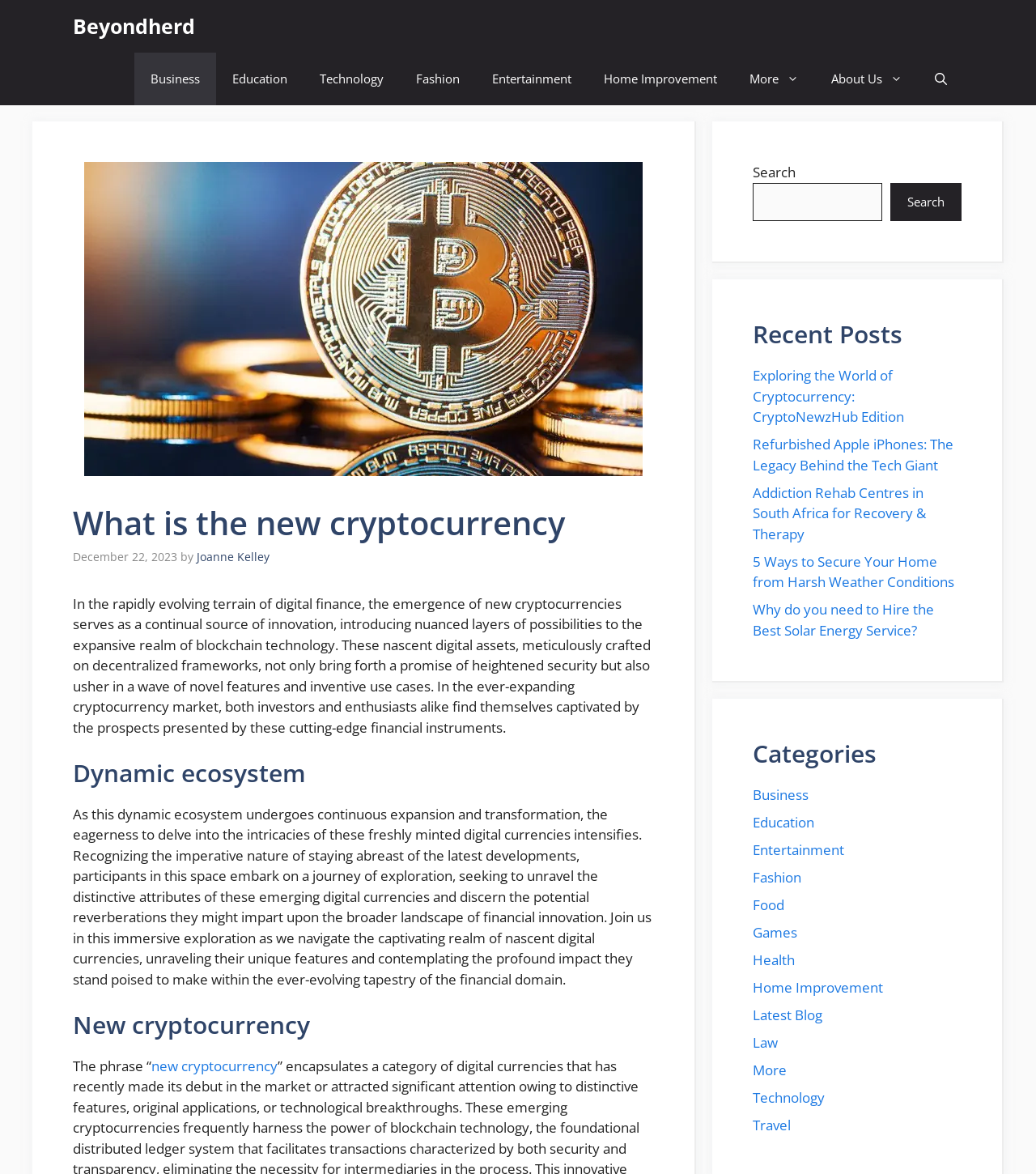Could you specify the bounding box coordinates for the clickable section to complete the following instruction: "Click on the 'Beyondherd' link"?

[0.07, 0.0, 0.188, 0.045]